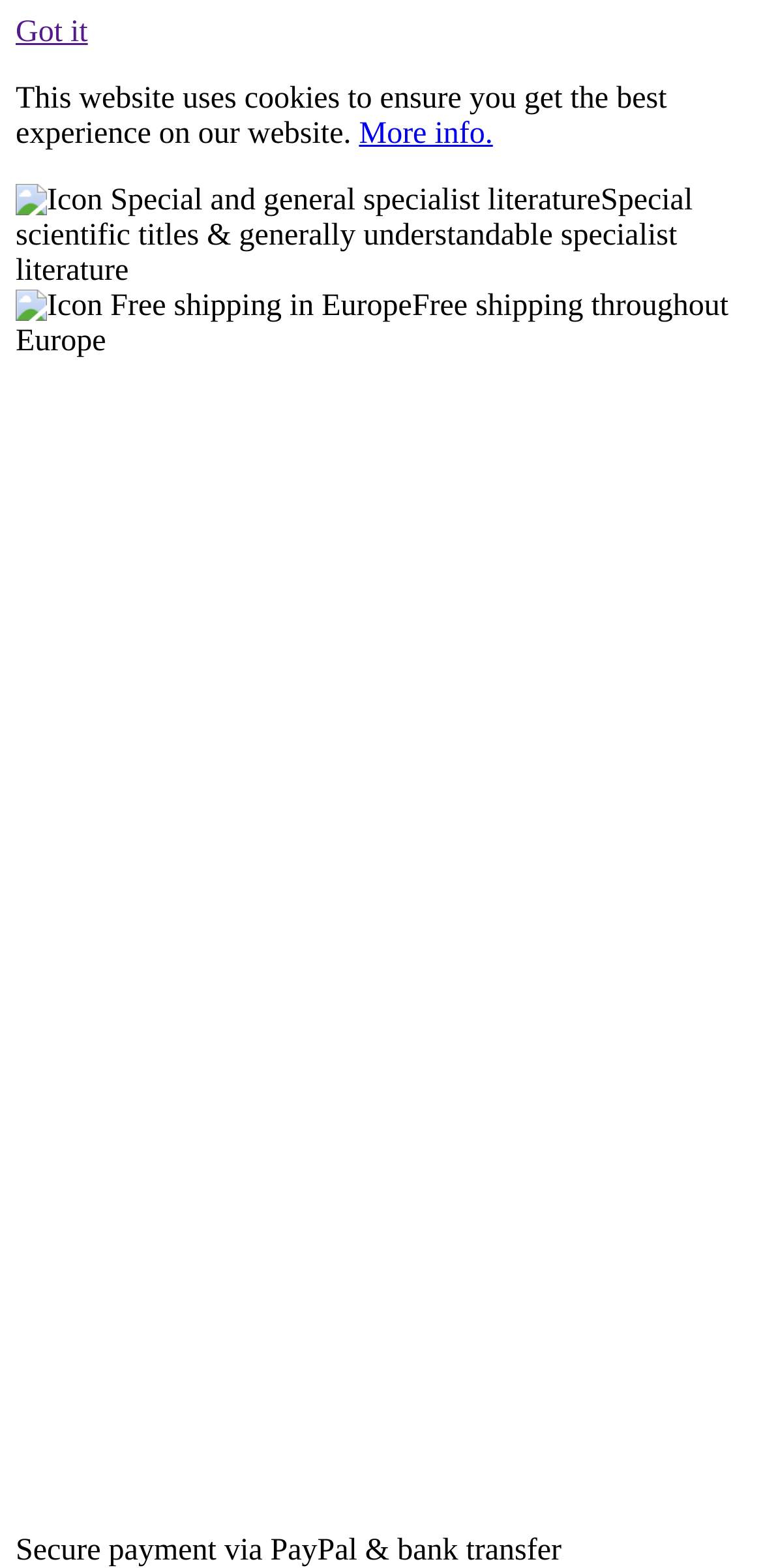Respond with a single word or phrase to the following question:
What is the shipping policy in Europe?

Free shipping